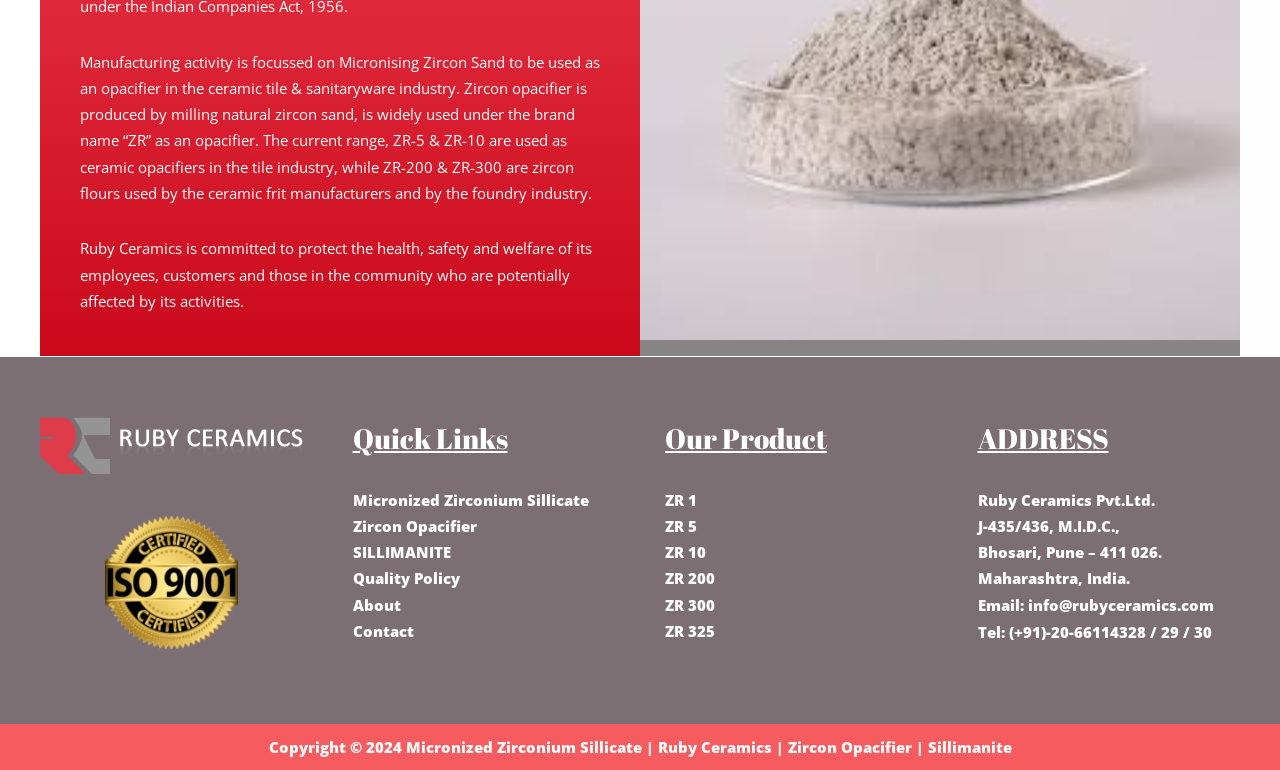Please find and report the bounding box coordinates of the element to click in order to perform the following action: "Contact Ruby Ceramics". The coordinates should be expressed as four float numbers between 0 and 1, in the format [left, top, right, bottom].

[0.803, 0.772, 0.948, 0.798]